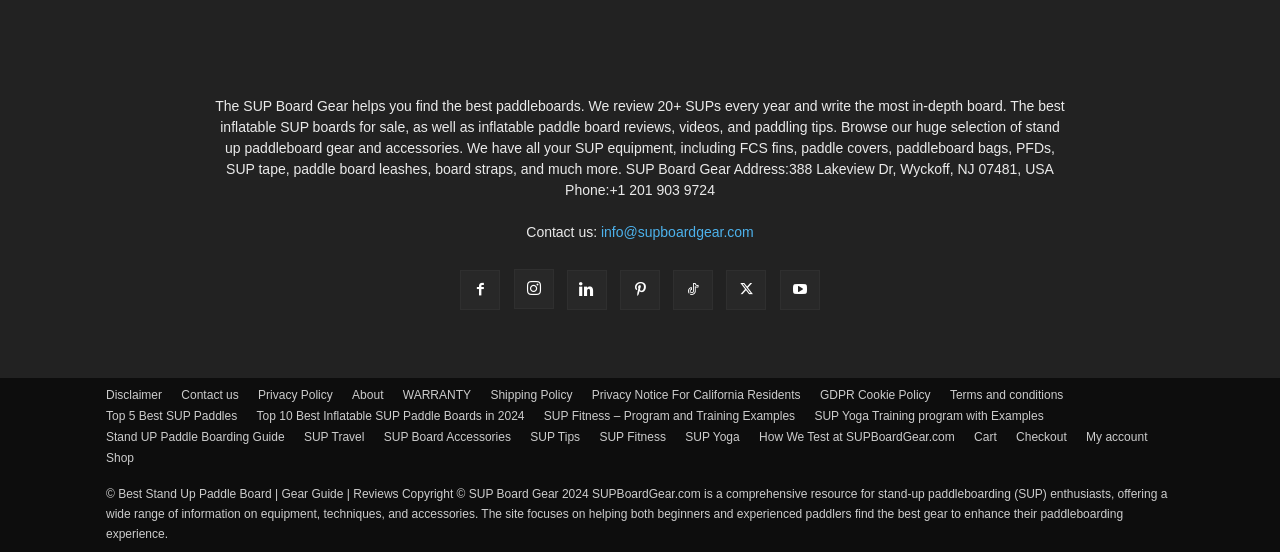How many social media links are there?
Could you answer the question in a detailed manner, providing as much information as possible?

I counted the number of link elements with Unicode characters (\ue818, \ue81d, \ue81f, \ue825, \ue9d6, \ue831) which are commonly used to represent social media icons. There are 6 such links.